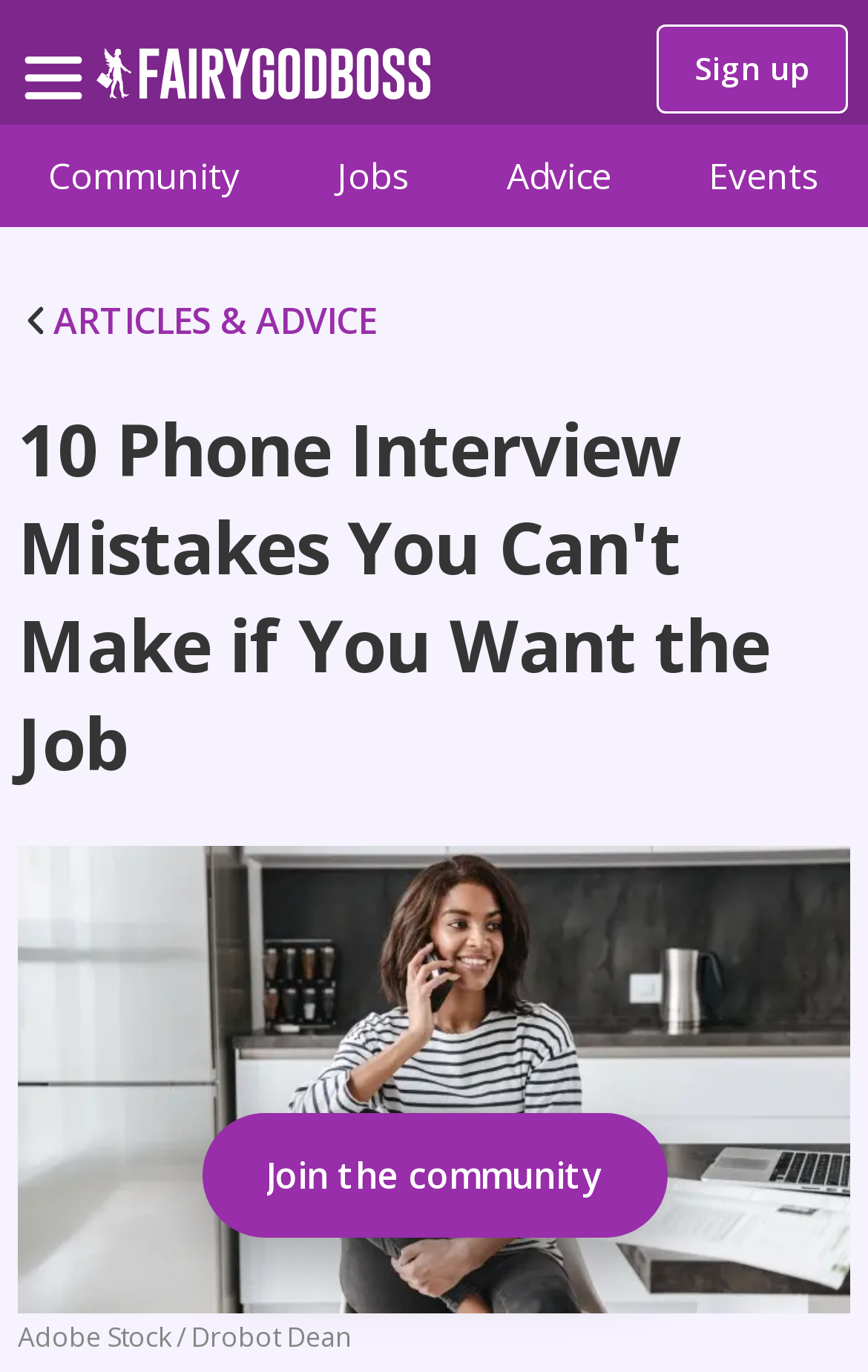Please identify the bounding box coordinates of the clickable area that will fulfill the following instruction: "Click the menu button". The coordinates should be in the format of four float numbers between 0 and 1, i.e., [left, top, right, bottom].

[0.028, 0.019, 0.11, 0.042]